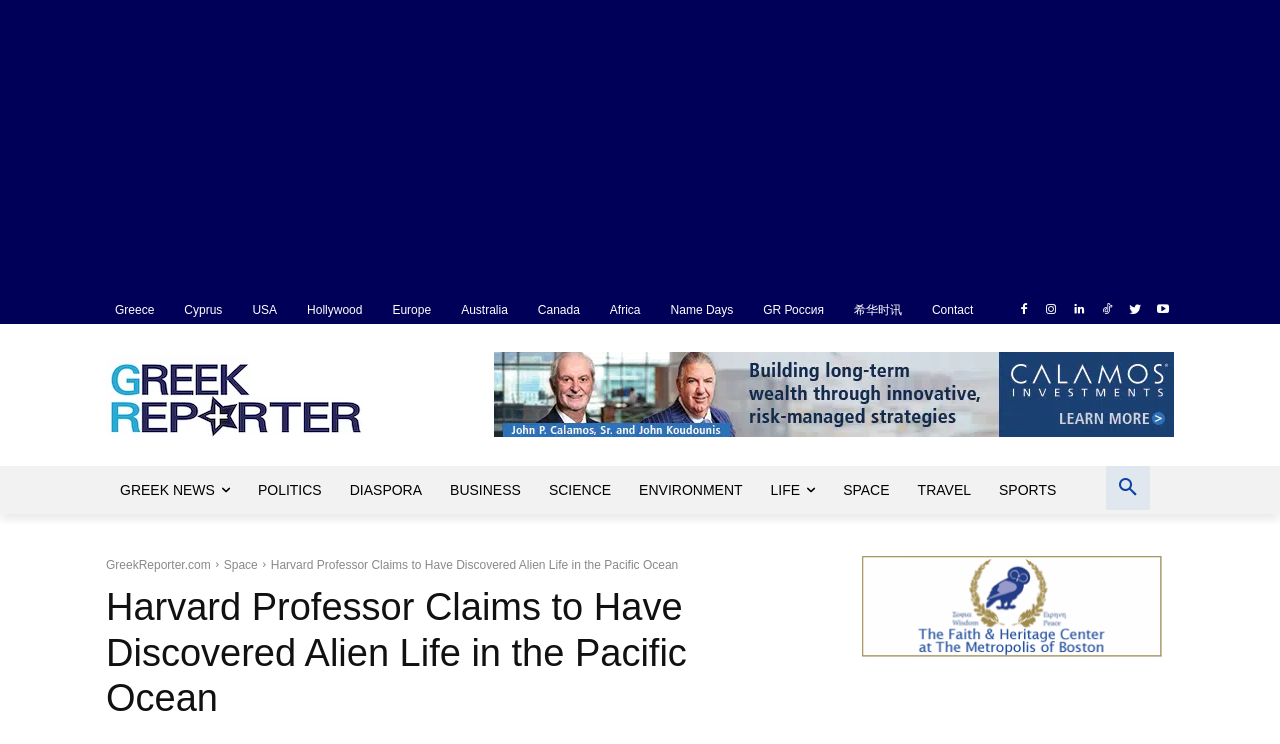Given the element description, predict the bounding box coordinates in the format (top-left x, top-left y, bottom-right x, bottom-right y), using floating point numbers between 0 and 1: aria-label="John Calamos Greek Reporter Ad"

[0.386, 0.473, 0.917, 0.587]